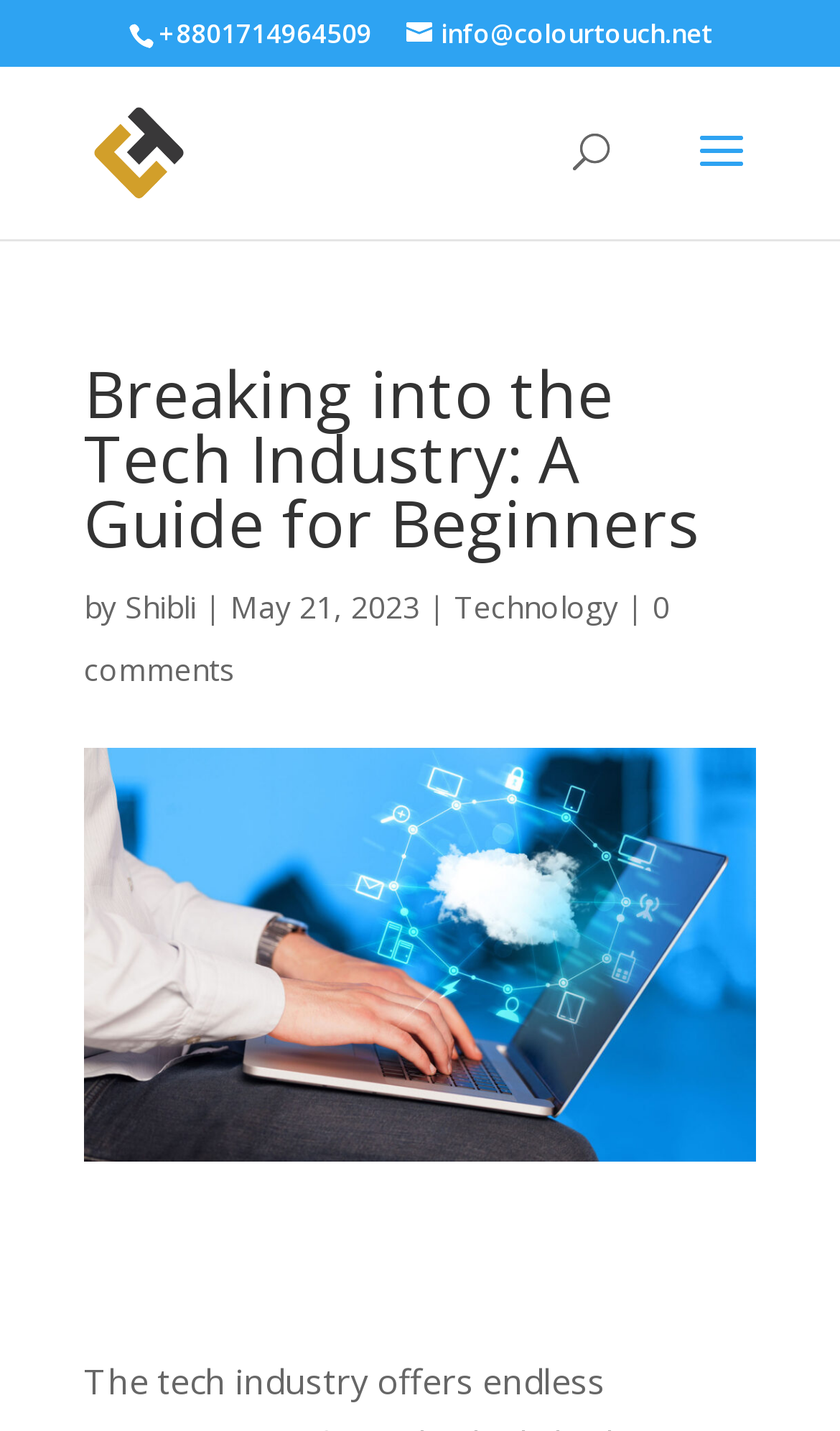Provide the bounding box coordinates for the UI element that is described as: "name="s" placeholder="Search …" title="Search for:"".

[0.463, 0.046, 0.823, 0.049]